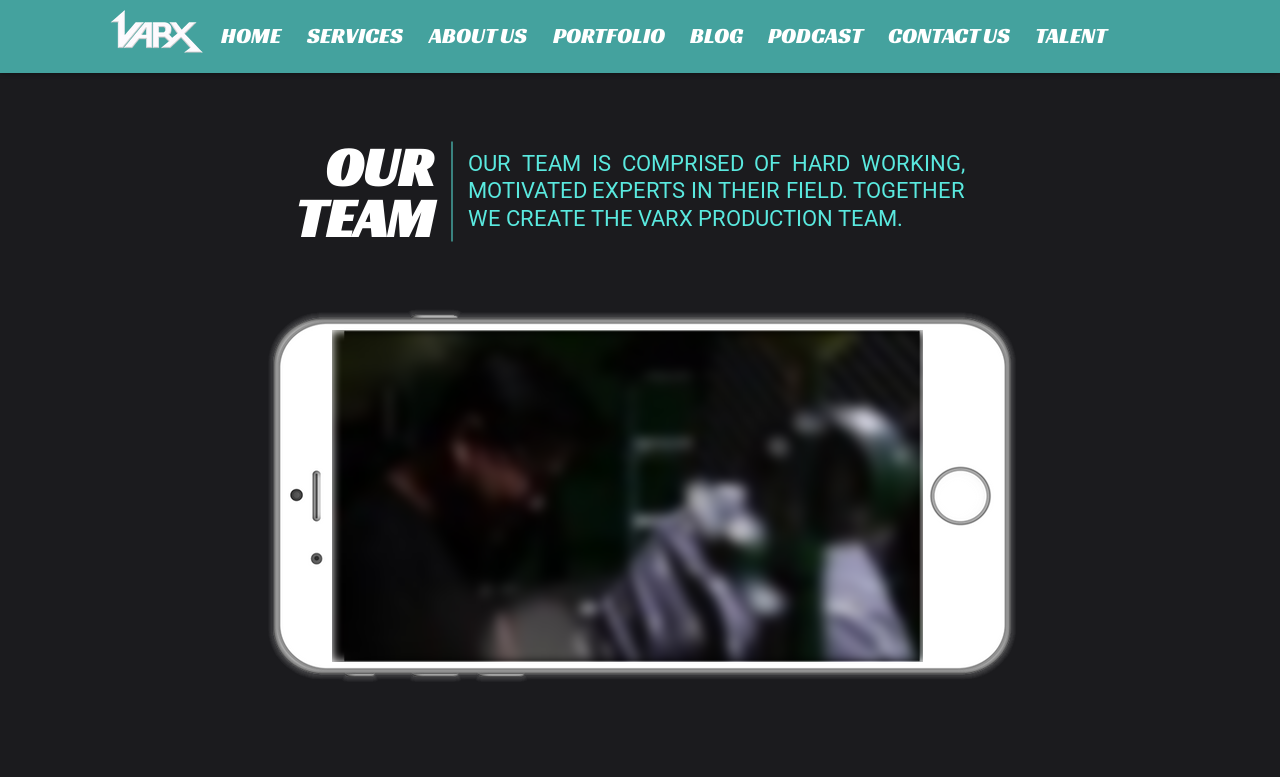Please identify the bounding box coordinates for the region that you need to click to follow this instruction: "click the Varx logo".

[0.062, 0.009, 0.184, 0.077]